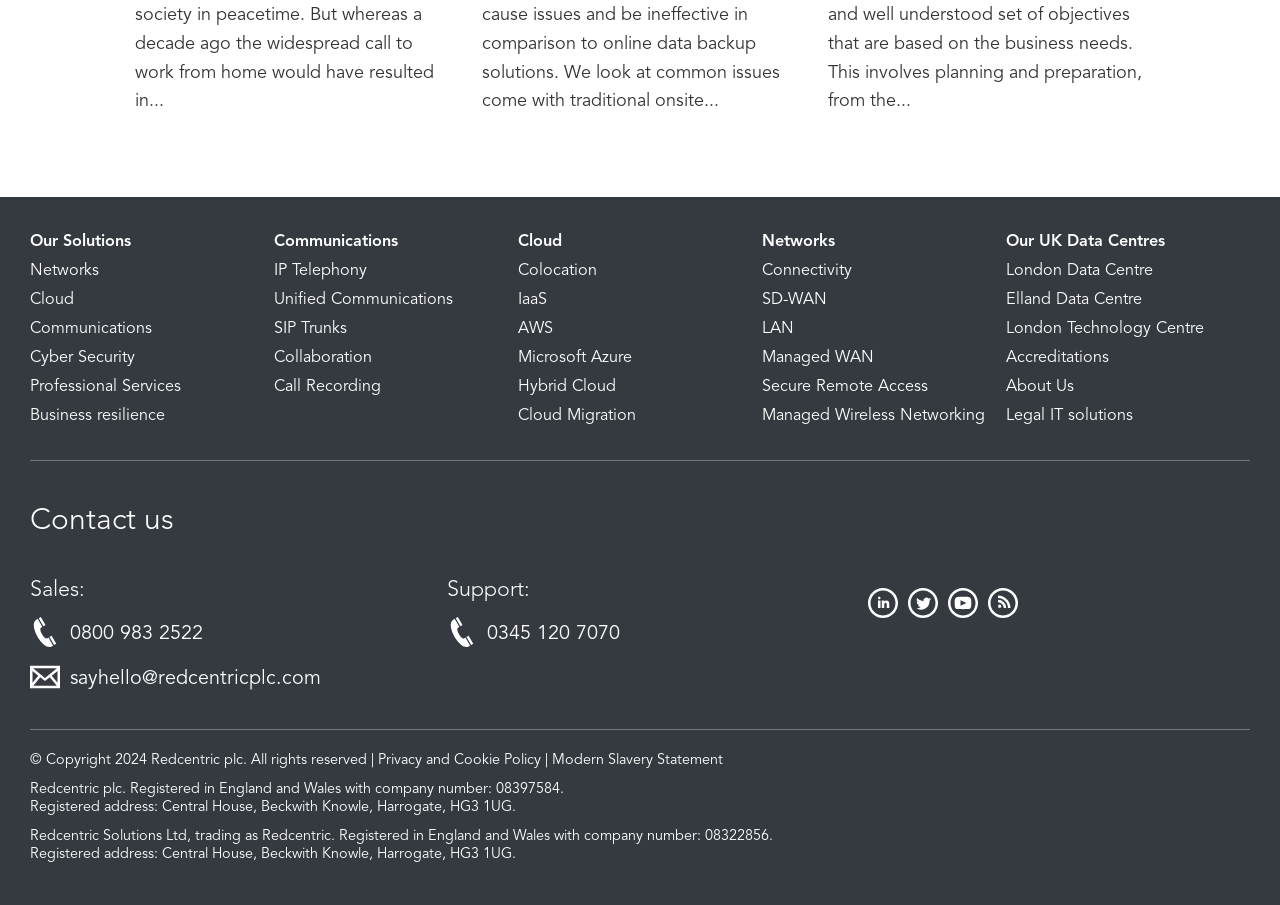Return the bounding box coordinates of the UI element that corresponds to this description: "Cloud". The coordinates must be given as four float numbers in the range of 0 and 1, [left, top, right, bottom].

[0.023, 0.323, 0.058, 0.34]